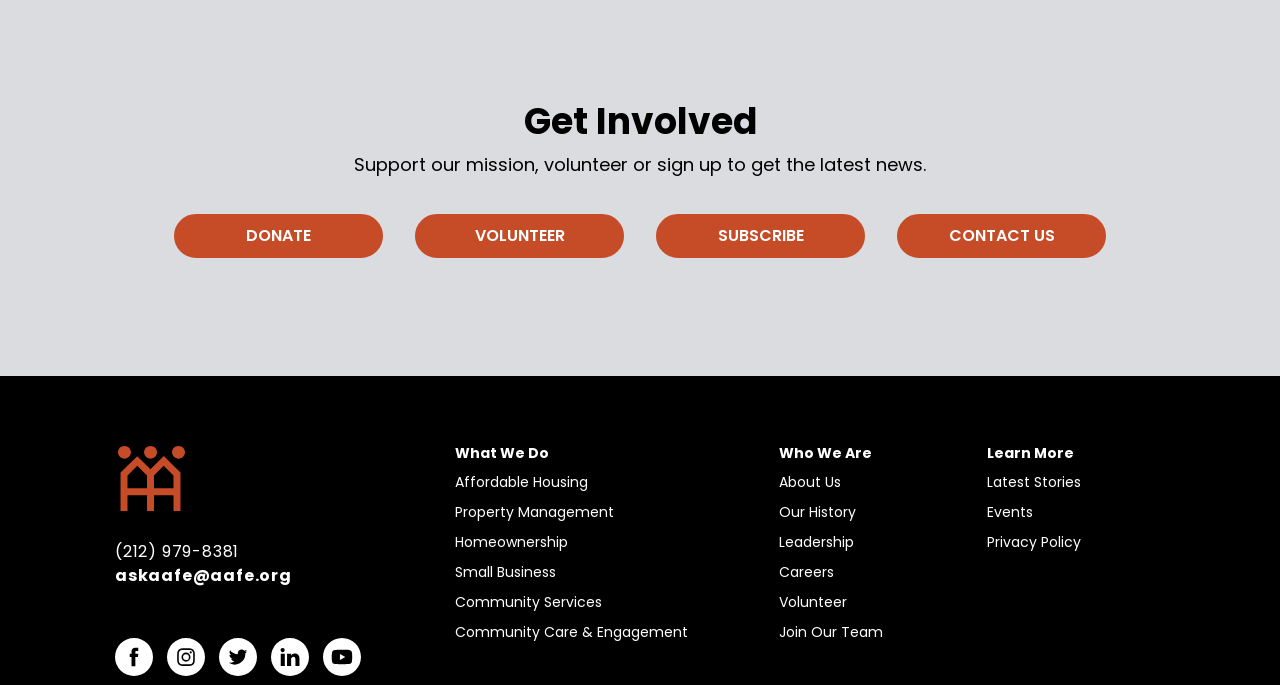Please identify the bounding box coordinates of the area that needs to be clicked to follow this instruction: "Visit Facebook page".

[0.09, 0.931, 0.12, 0.987]